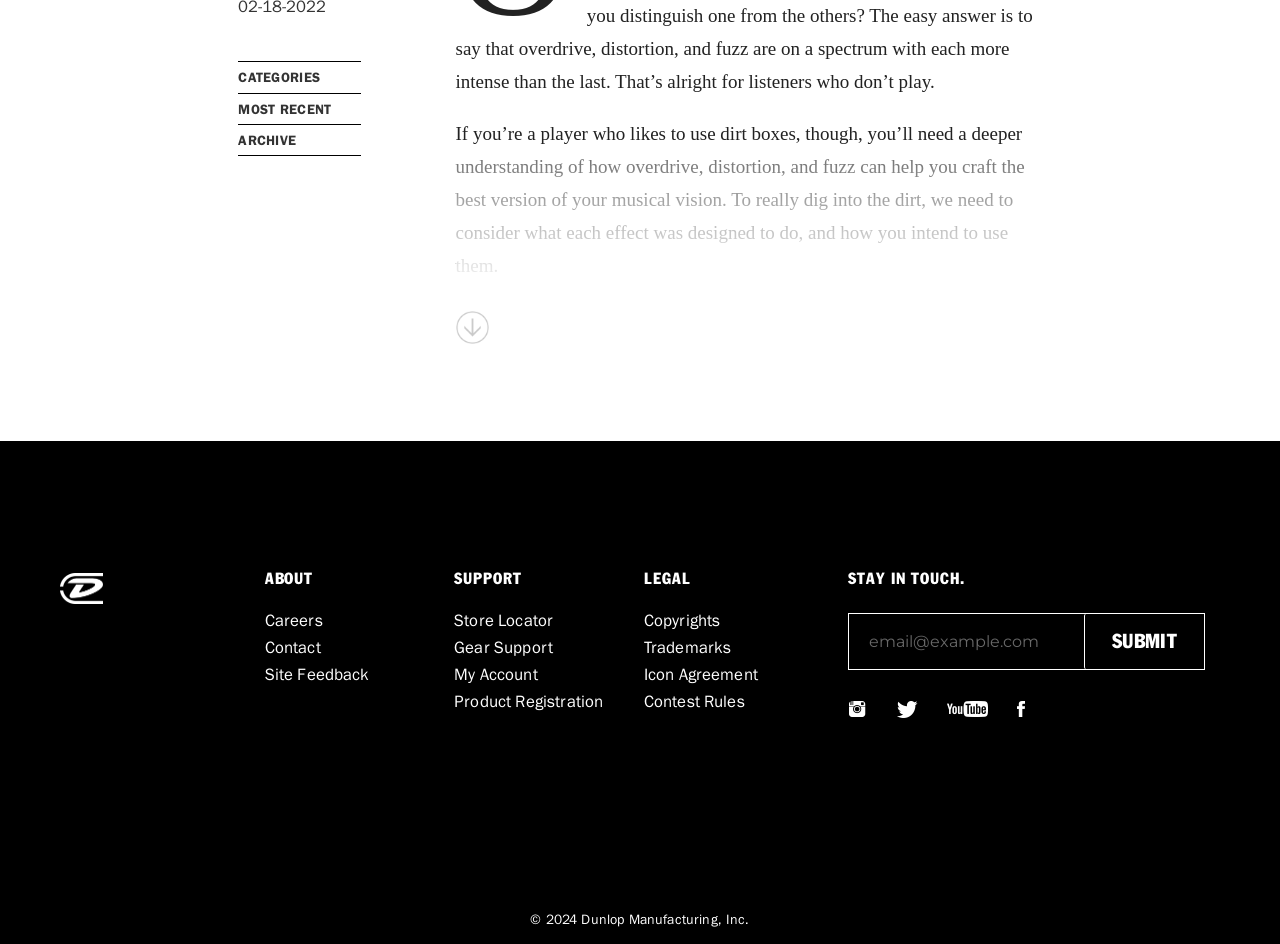Predict the bounding box coordinates of the UI element that matches this description: "Contact". The coordinates should be in the format [left, top, right, bottom] with each value between 0 and 1.

[0.207, 0.674, 0.251, 0.695]